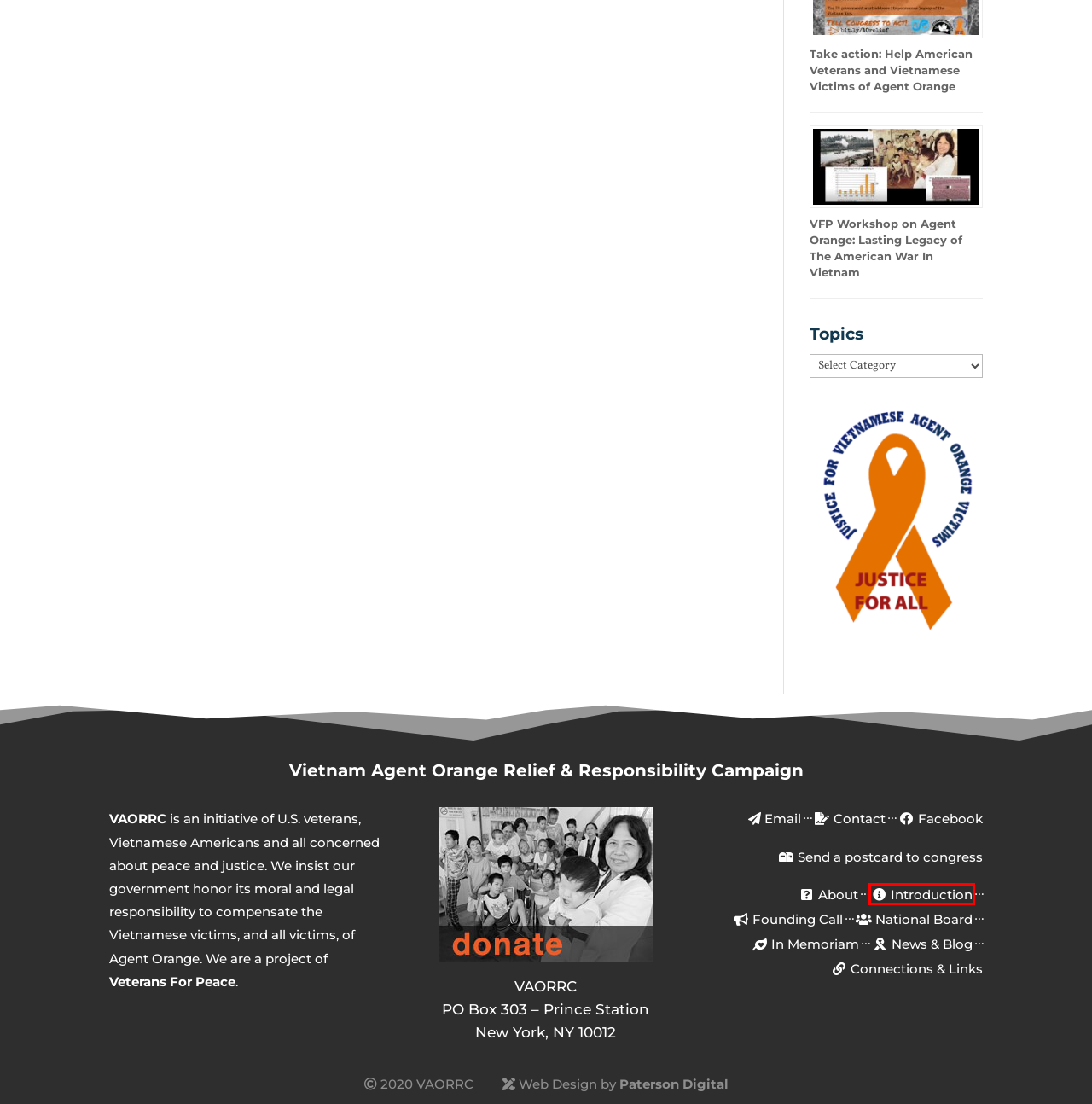Provided is a screenshot of a webpage with a red bounding box around an element. Select the most accurate webpage description for the page that appears after clicking the highlighted element. Here are the candidates:
A. Resources - VAORRC
B. Introduction to Agent Orange and Our Campaign - VAORRC
C. Home | Veterans For Peace
D. VFP Workshop on Agent Orange: Lasting Legacy of The American War In Vietnam
E. Founding Call - VAORRC
F. Agent Orange Day Archives - VAORRC
G. VAORRC National Board - VAORRC
H. Blog Archives - VAORRC

B